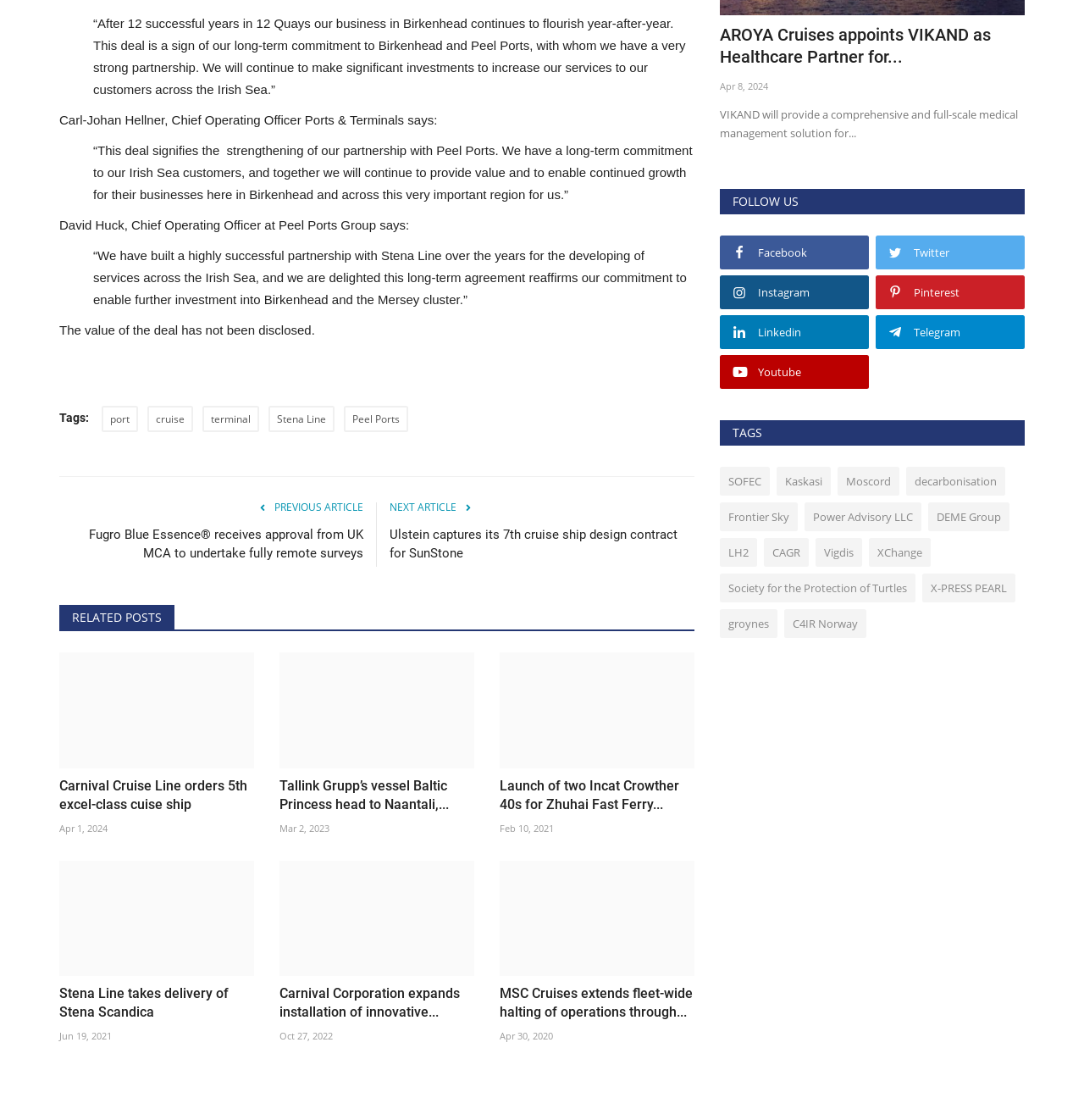What is the social media platform represented by the icon ''?
Provide a fully detailed and comprehensive answer to the question.

The icon '' represents the social media platform Linkedin, which is one of the options under the 'FOLLOW US' heading.